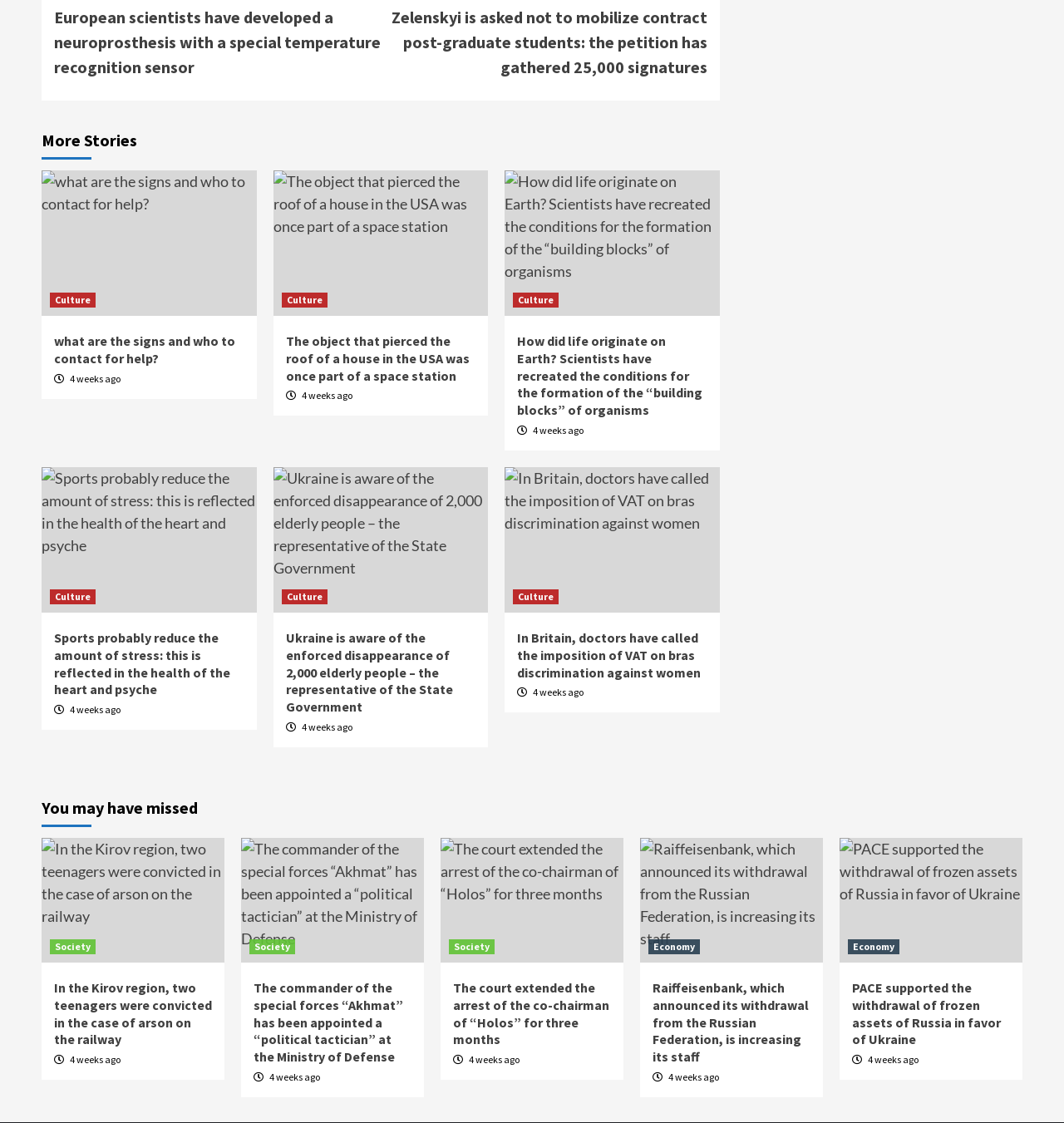Pinpoint the bounding box coordinates of the clickable area necessary to execute the following instruction: "view the image 'The object that pierced the roof of a house in the USA was once part of a space station'". The coordinates should be given as four float numbers between 0 and 1, namely [left, top, right, bottom].

[0.257, 0.152, 0.459, 0.212]